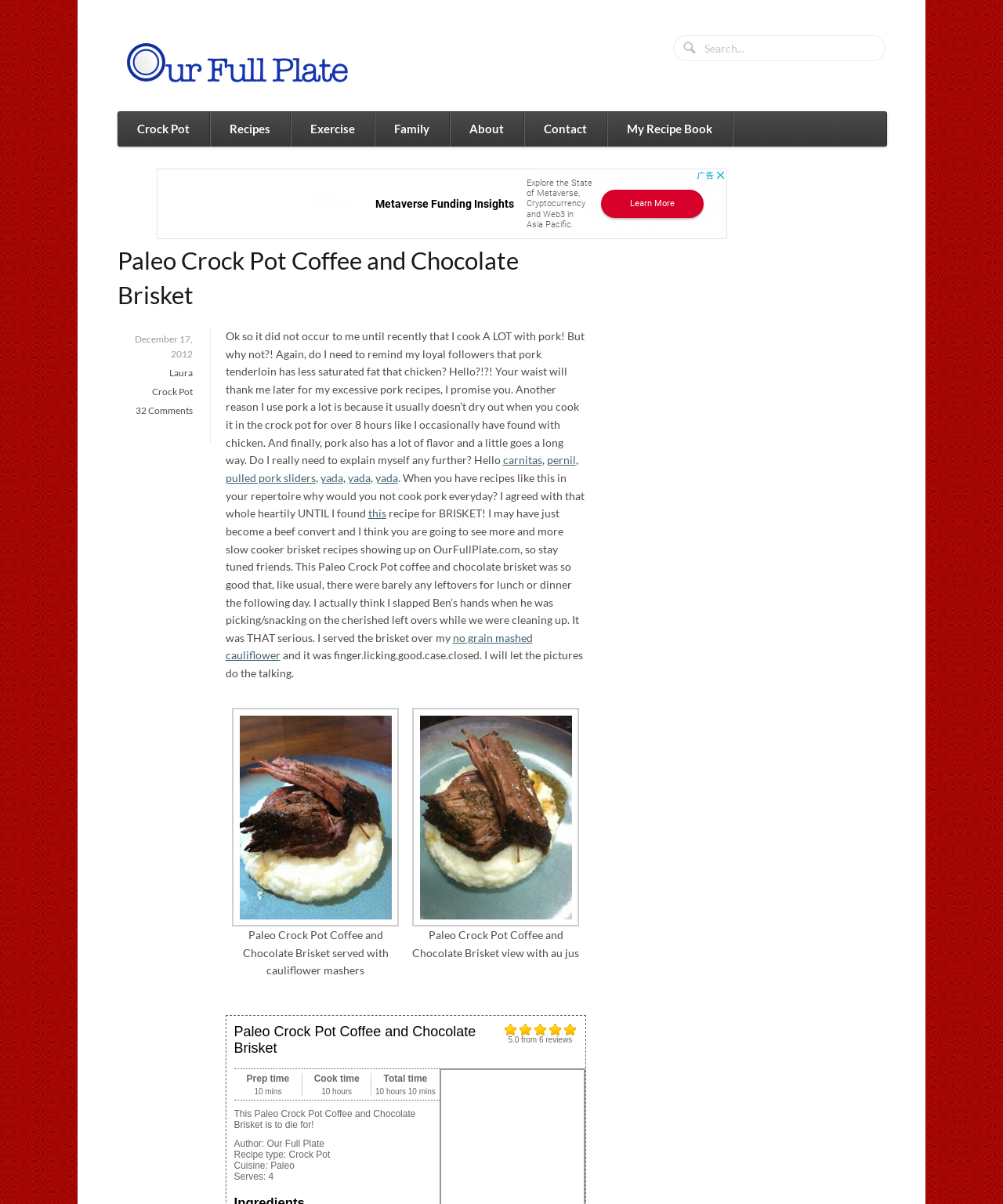Can you find the bounding box coordinates for the element that needs to be clicked to execute this instruction: "Search for a recipe"? The coordinates should be given as four float numbers between 0 and 1, i.e., [left, top, right, bottom].

[0.671, 0.029, 0.883, 0.051]